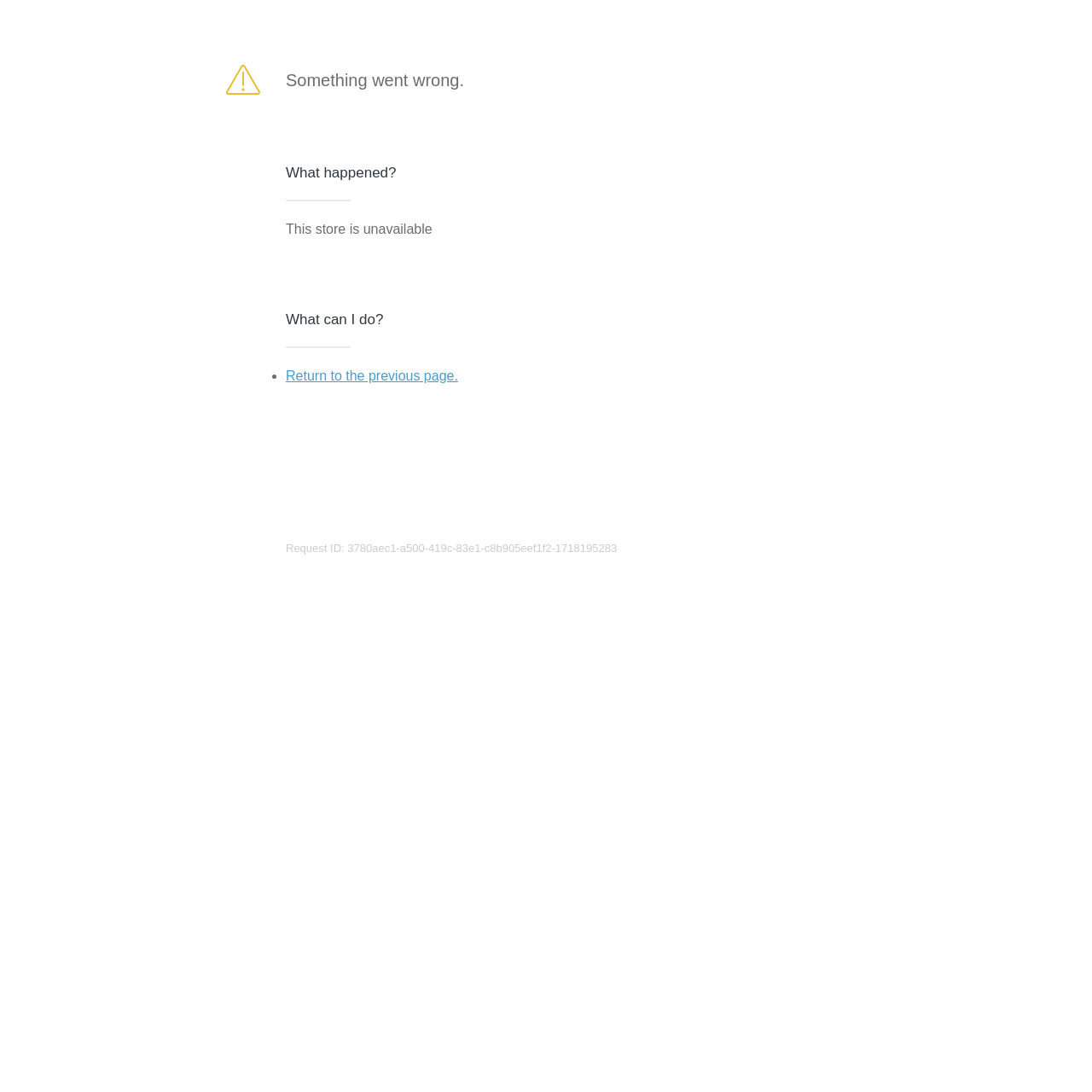Provide a one-word or brief phrase answer to the question:
What is the error message displayed?

Something went wrong.